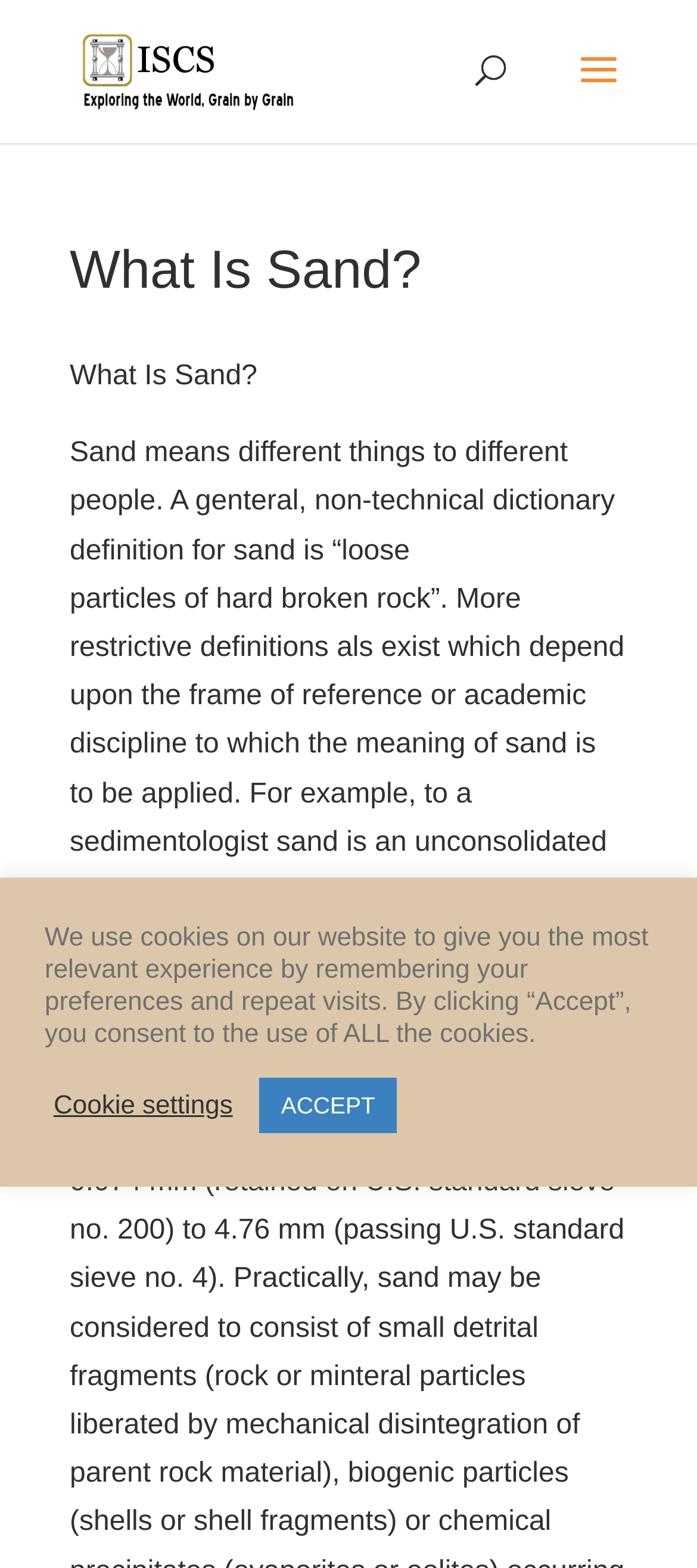What is the name of the organization?
From the image, provide a succinct answer in one word or a short phrase.

The International Sand Collectors Society